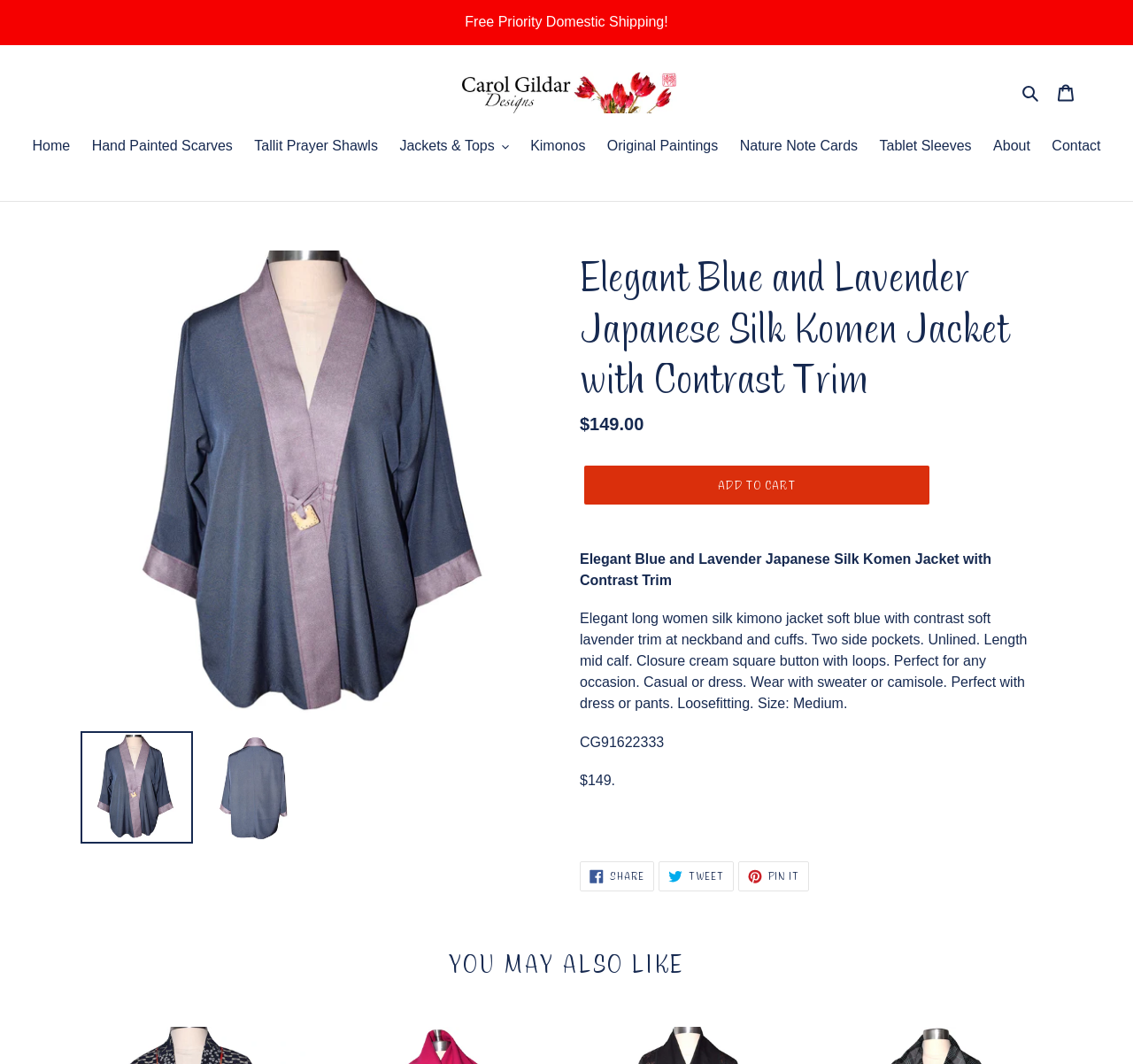From the element description Pin it Pin on Pinterest, predict the bounding box coordinates of the UI element. The coordinates must be specified in the format (top-left x, top-left y, bottom-right x, bottom-right y) and should be within the 0 to 1 range.

[0.651, 0.809, 0.714, 0.838]